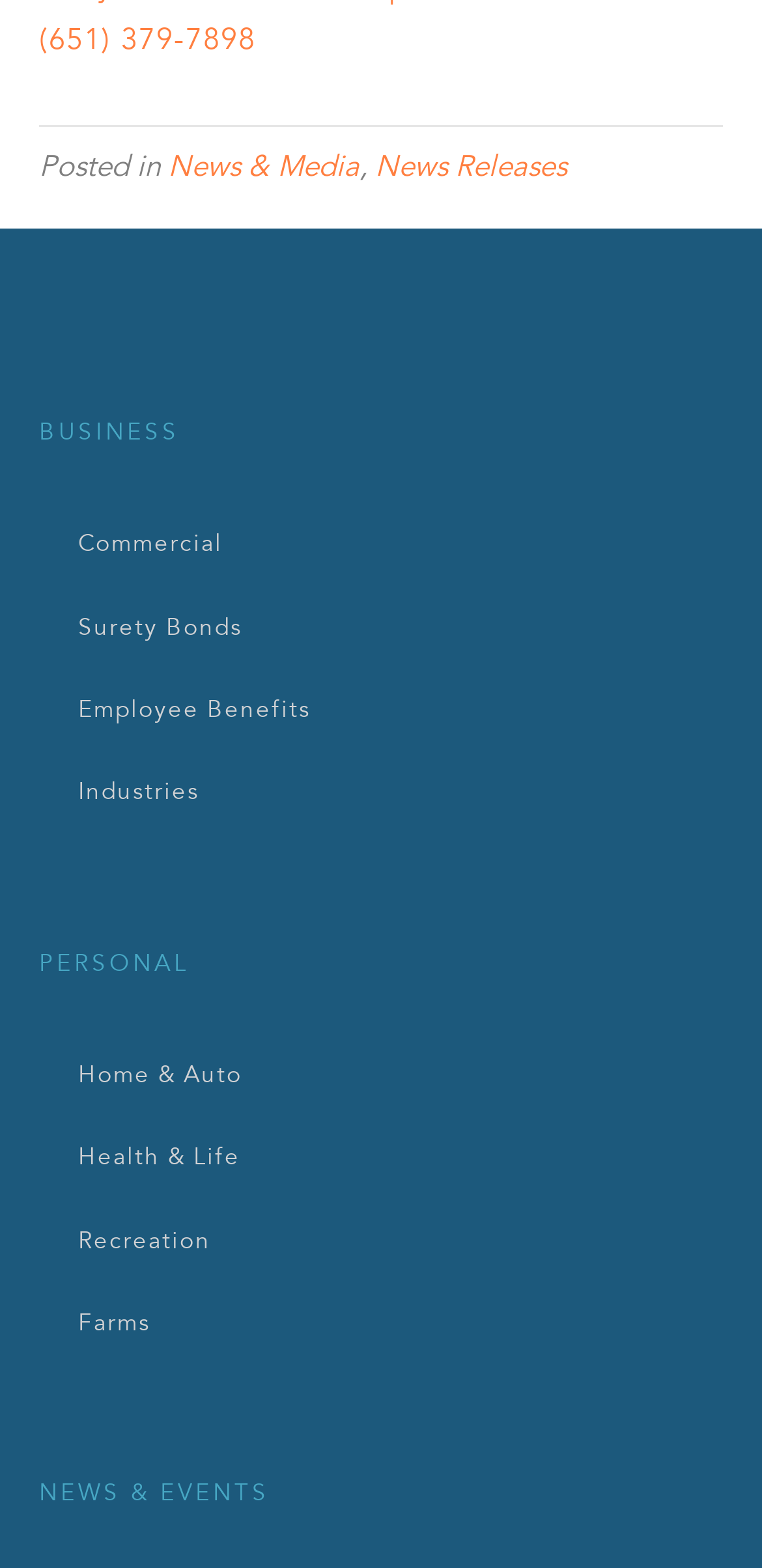How many main categories are there on the webpage?
Could you give a comprehensive explanation in response to this question?

The webpage has three main categories: 'BUSINESS', 'PERSONAL', and 'NEWS & EVENTS'. These categories are separated by horizontal gaps and have distinct headings.